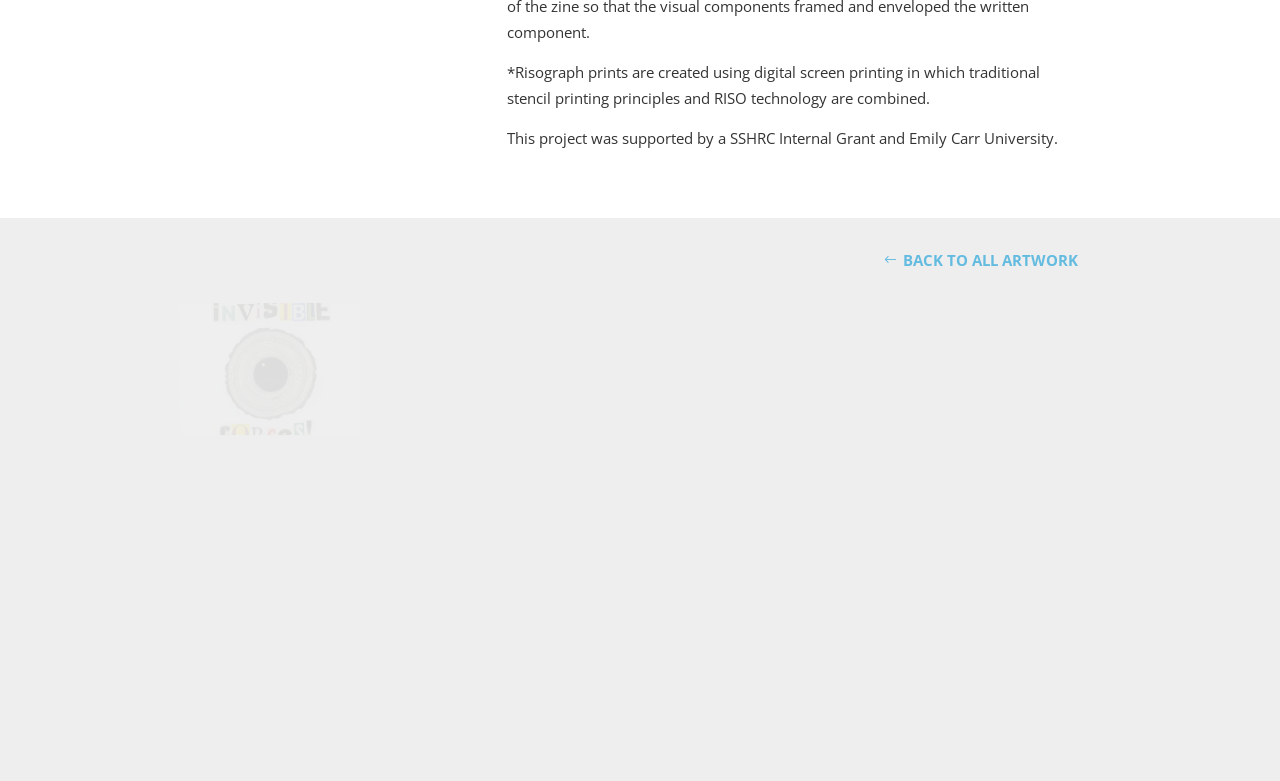What is the purpose of the link '# BACK TO ALL ARTWORK'?
Using the information from the image, give a concise answer in one word or a short phrase.

Navigation